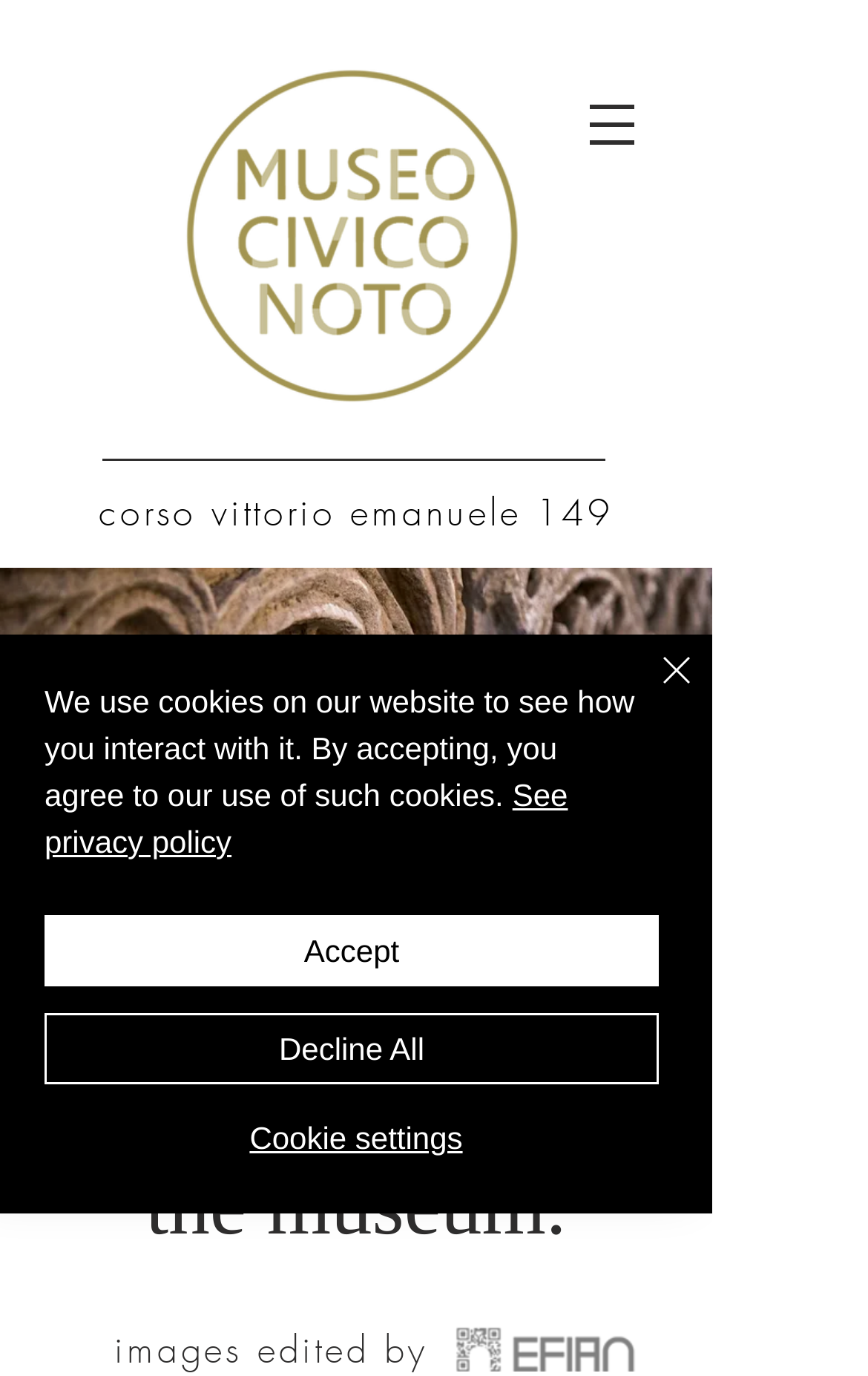Please give a concise answer to this question using a single word or phrase: 
How many buttons are in the navigation menu?

1